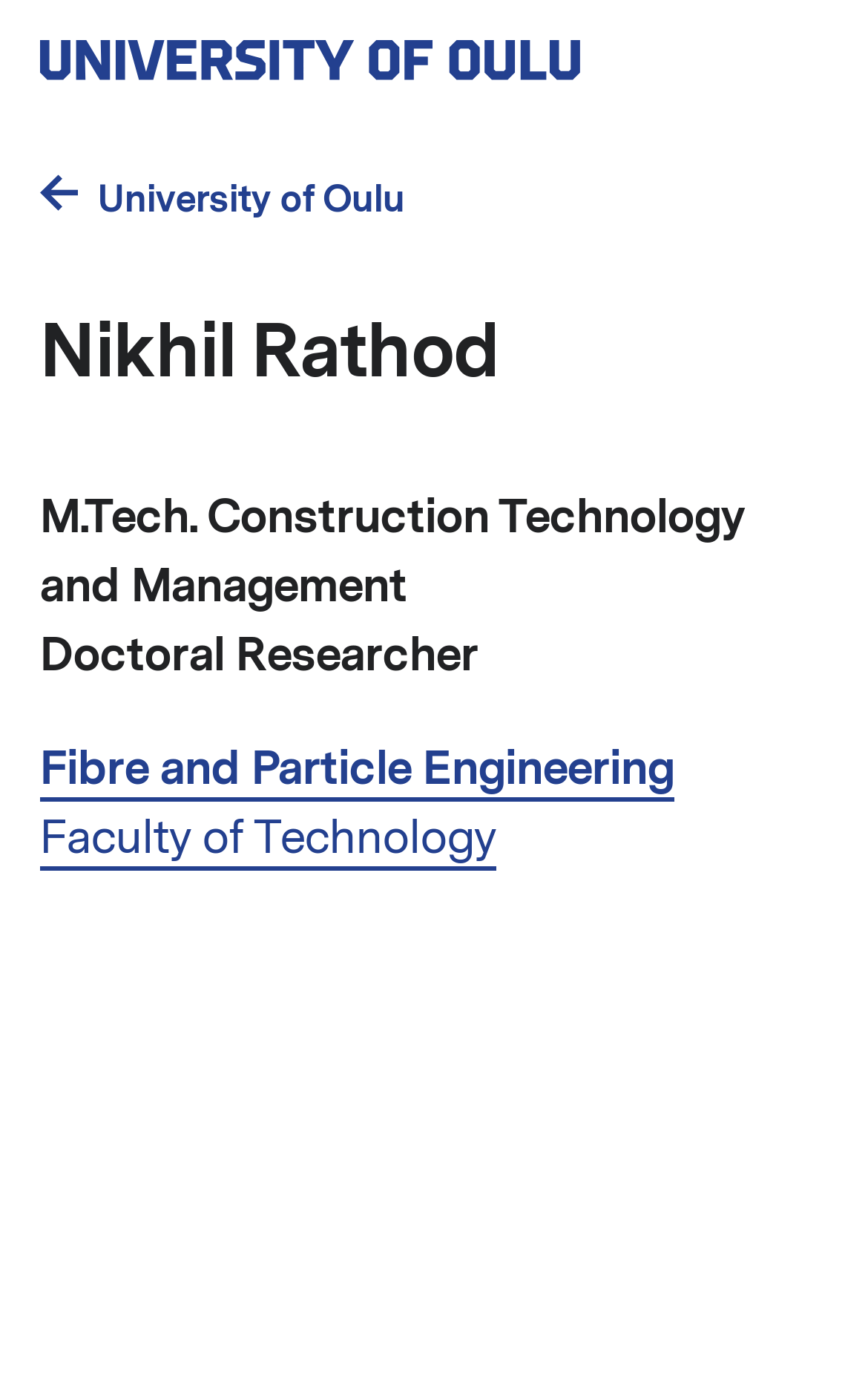Based on the element description: "name="url" placeholder="Website"", identify the bounding box coordinates for this UI element. The coordinates must be four float numbers between 0 and 1, listed as [left, top, right, bottom].

None